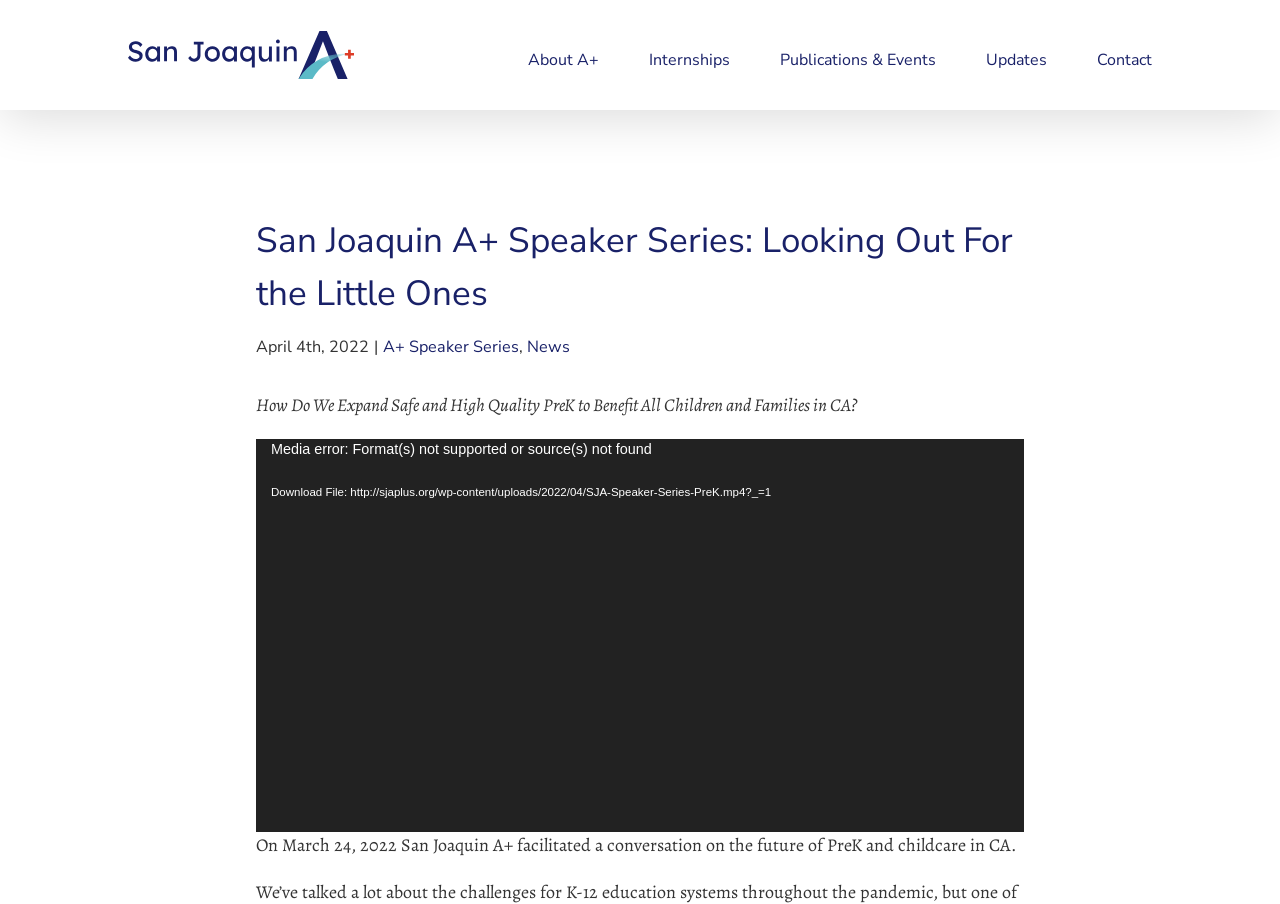What is the topic of the conversation facilitated by San Joaquin A+ on March 24, 2022?
Refer to the screenshot and deliver a thorough answer to the question presented.

According to the webpage, San Joaquin A+ facilitated a conversation on the future of PreK and childcare in CA on March 24, 2022, which is mentioned in the paragraph below the video player, with a bounding box coordinate of [0.2, 0.921, 0.794, 0.948].